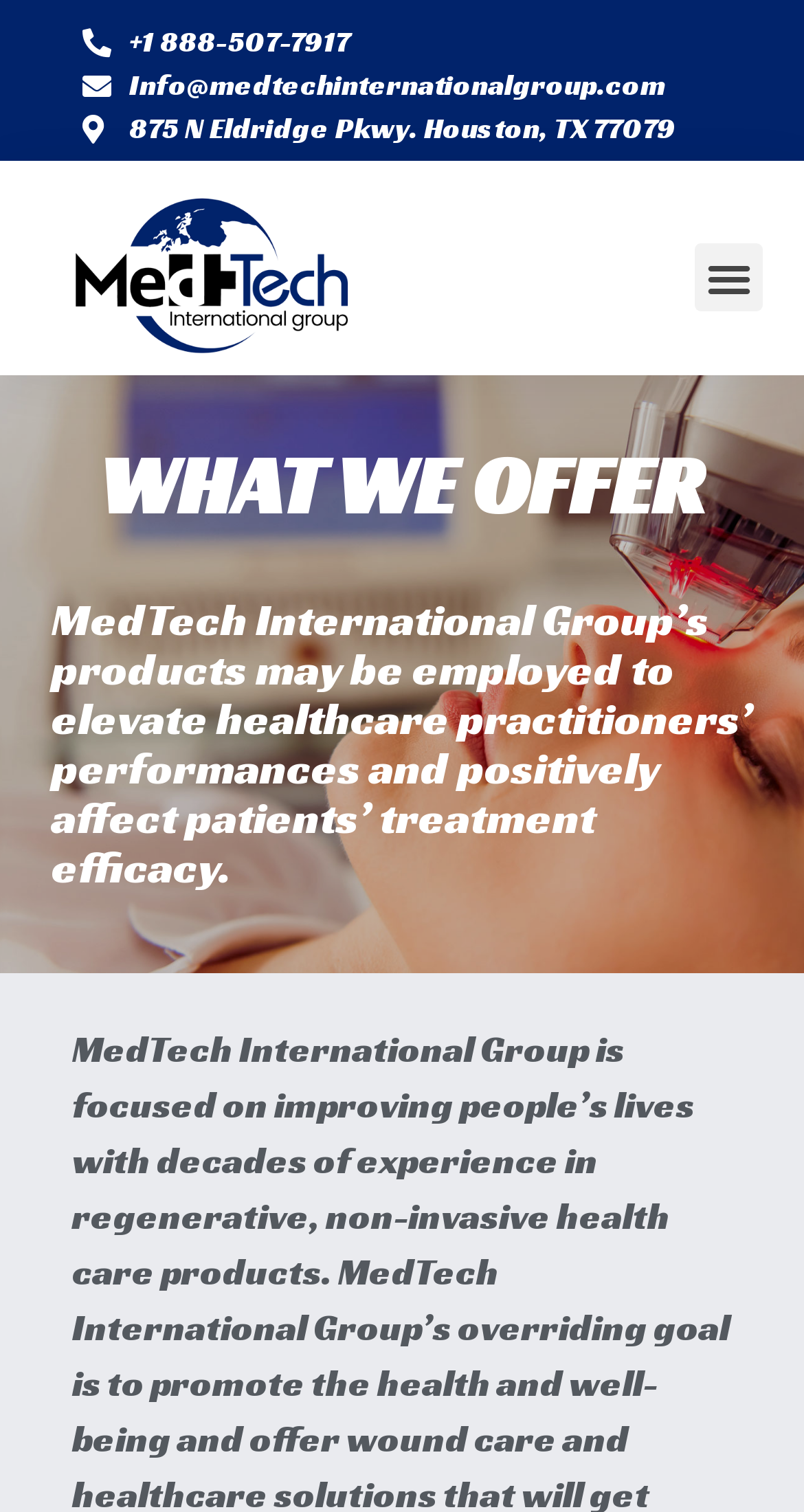Given the element description, predict the bounding box coordinates in the format (top-left x, top-left y, bottom-right x, bottom-right y). Make sure all values are between 0 and 1. Here is the element description: Atlanta Buyers

None